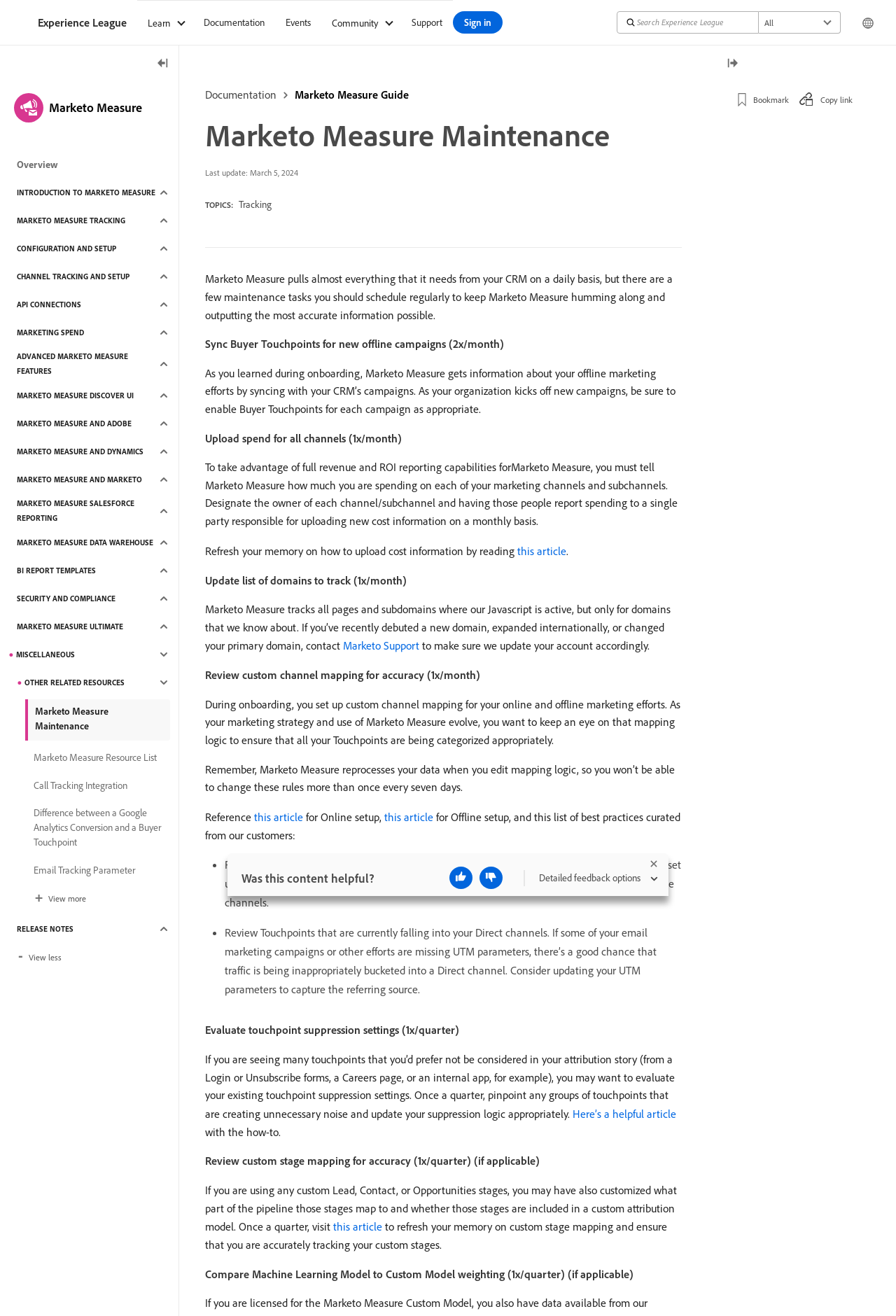Please examine the image and provide a detailed answer to the question: What is the recommended frequency for evaluating Machine Learning Model to Custom Model weighting?

The webpage recommends that users evaluate the weighting of Machine Learning Model to Custom Model on a quarterly basis, but only if applicable, to ensure that the custom attribution model is accurately tracking and attributing revenue to the correct channels.